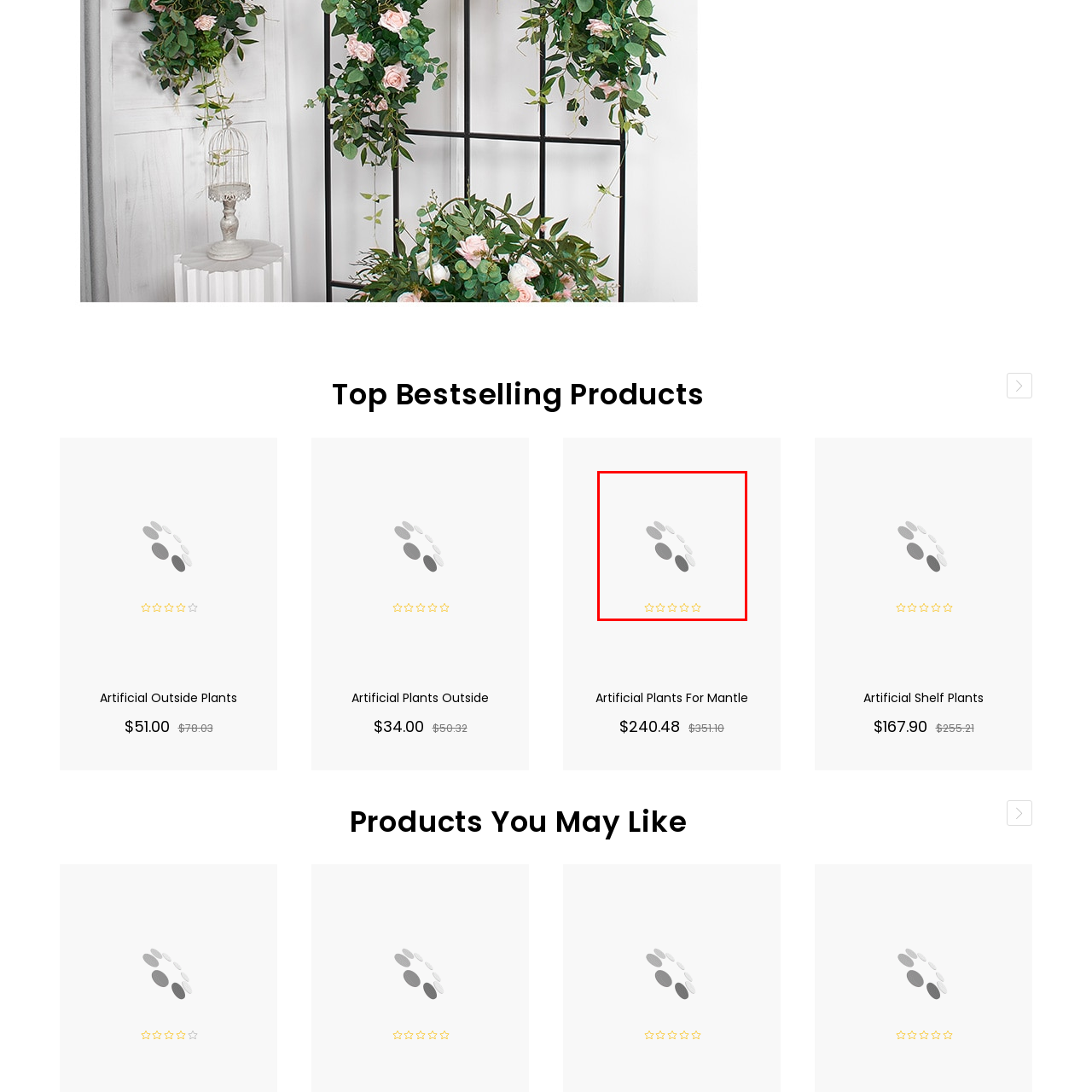What is the aesthetic of the artificial plants?
Inspect the image inside the red bounding box and answer the question with as much detail as you can.

The artificial plants in the image have a sleek and modern aesthetic, which suggests that they are designed to fit in with contemporary home decor and provide a stylish touch to any room.